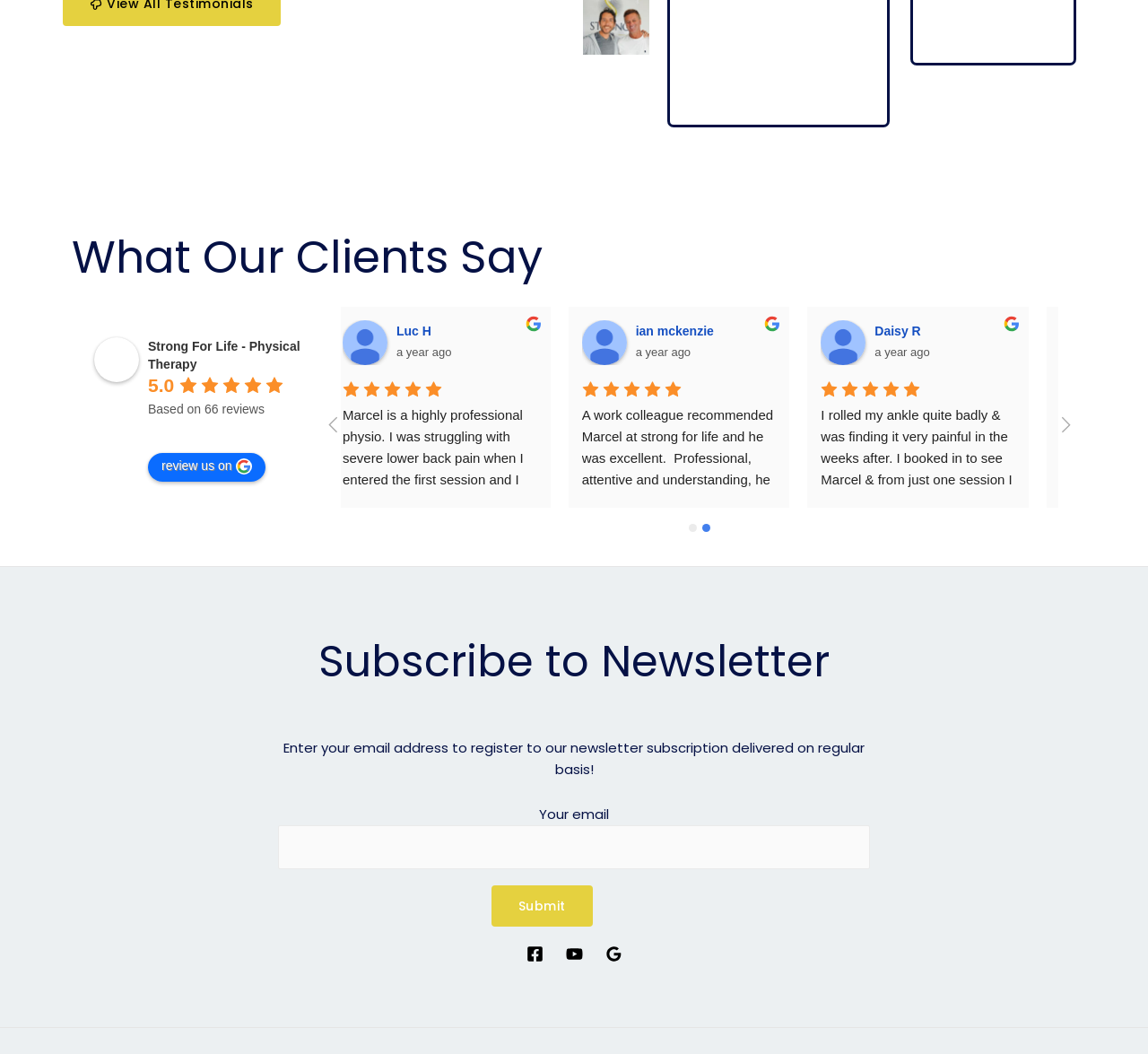Please locate the bounding box coordinates for the element that should be clicked to achieve the following instruction: "Click on the 'review us on' link". Ensure the coordinates are given as four float numbers between 0 and 1, i.e., [left, top, right, bottom].

[0.129, 0.429, 0.231, 0.457]